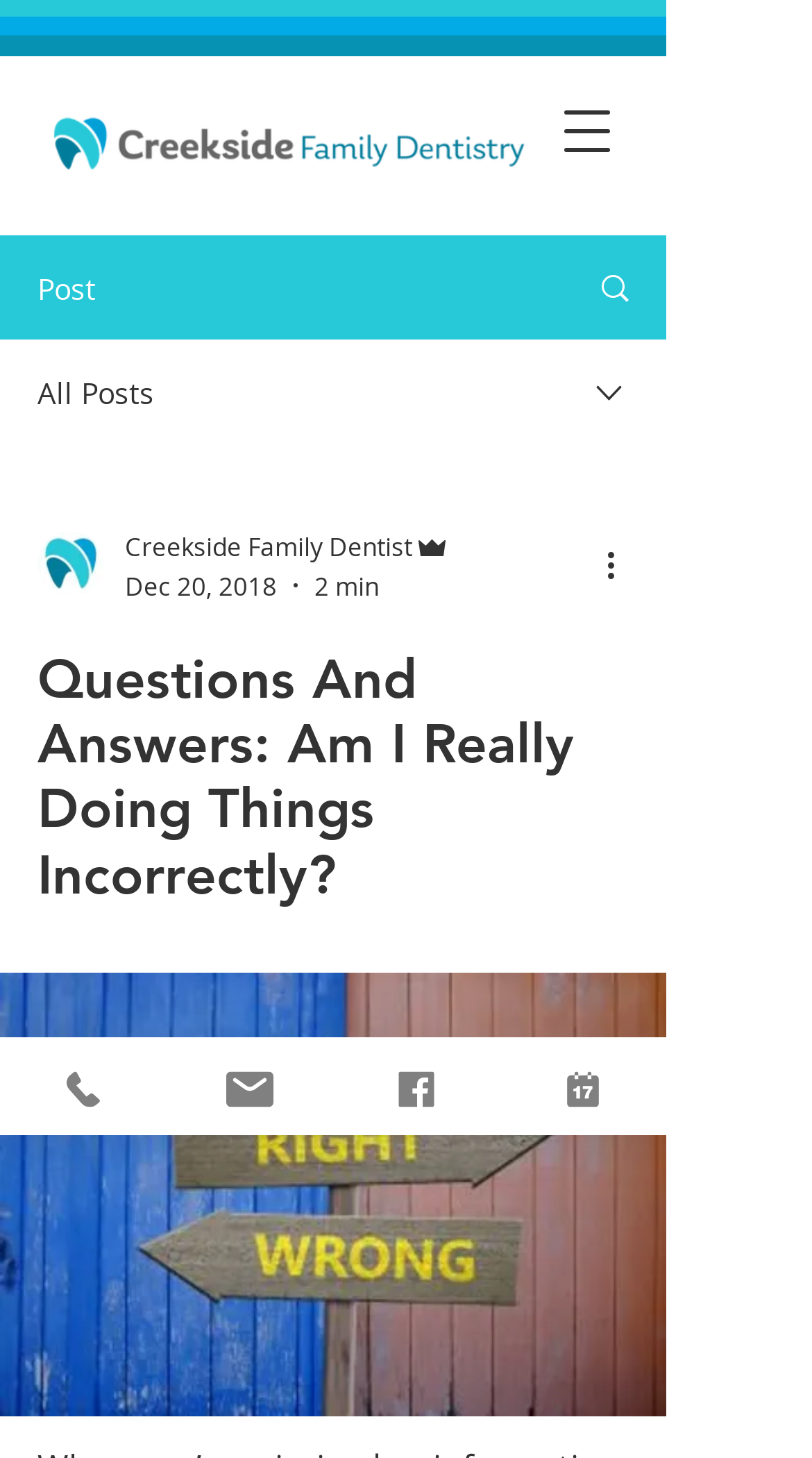Using floating point numbers between 0 and 1, provide the bounding box coordinates in the format (top-left x, top-left y, bottom-right x, bottom-right y). Locate the UI element described here: parent_node: Creekside Family Dentist

[0.046, 0.364, 0.128, 0.41]